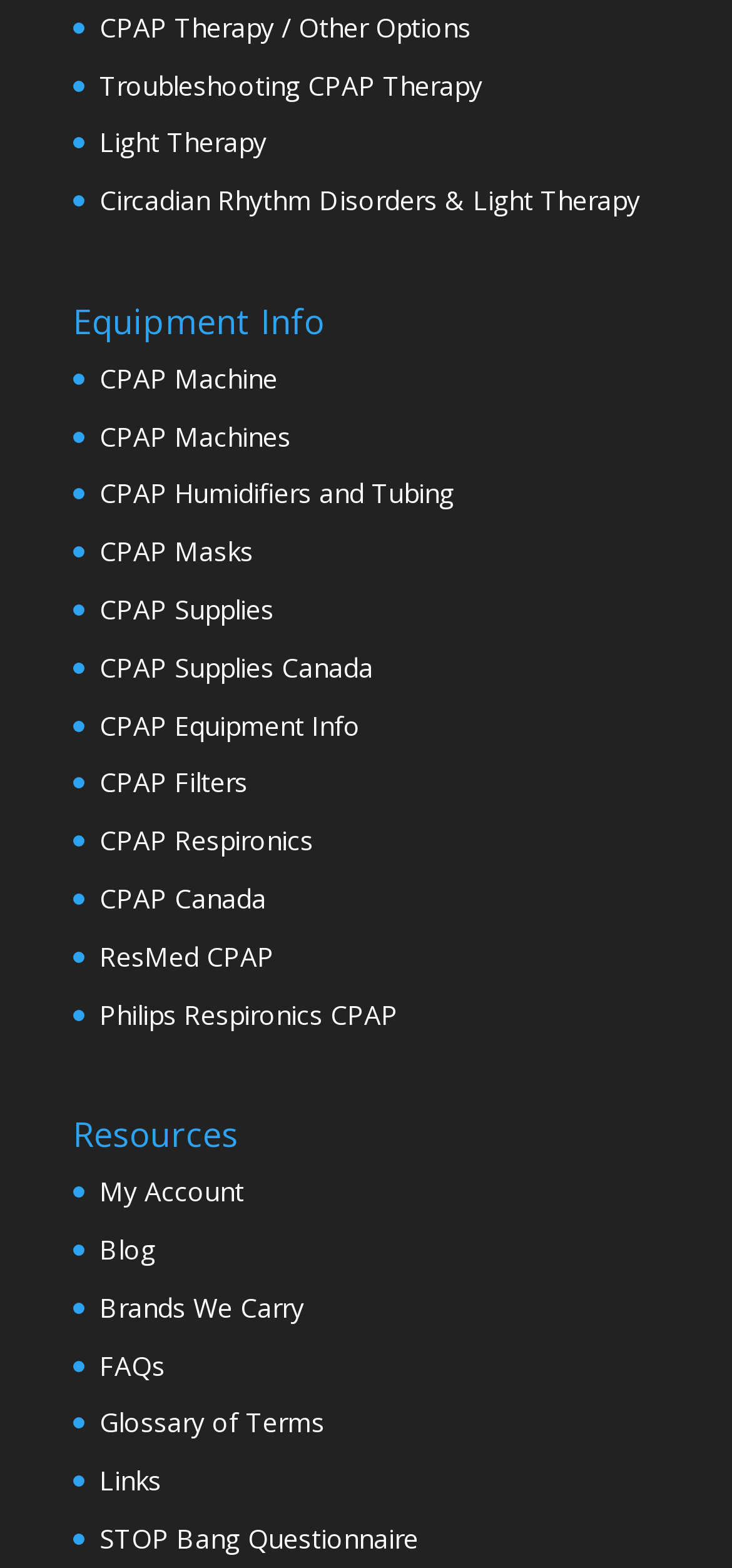Based on the image, provide a detailed and complete answer to the question: 
What is the main category of equipment info?

By analyzing the links under the 'Equipment Info' heading, I can see that most of the links are related to CPAP machines, humidifiers, masks, and supplies, which suggests that the main category of equipment info is CPAP.